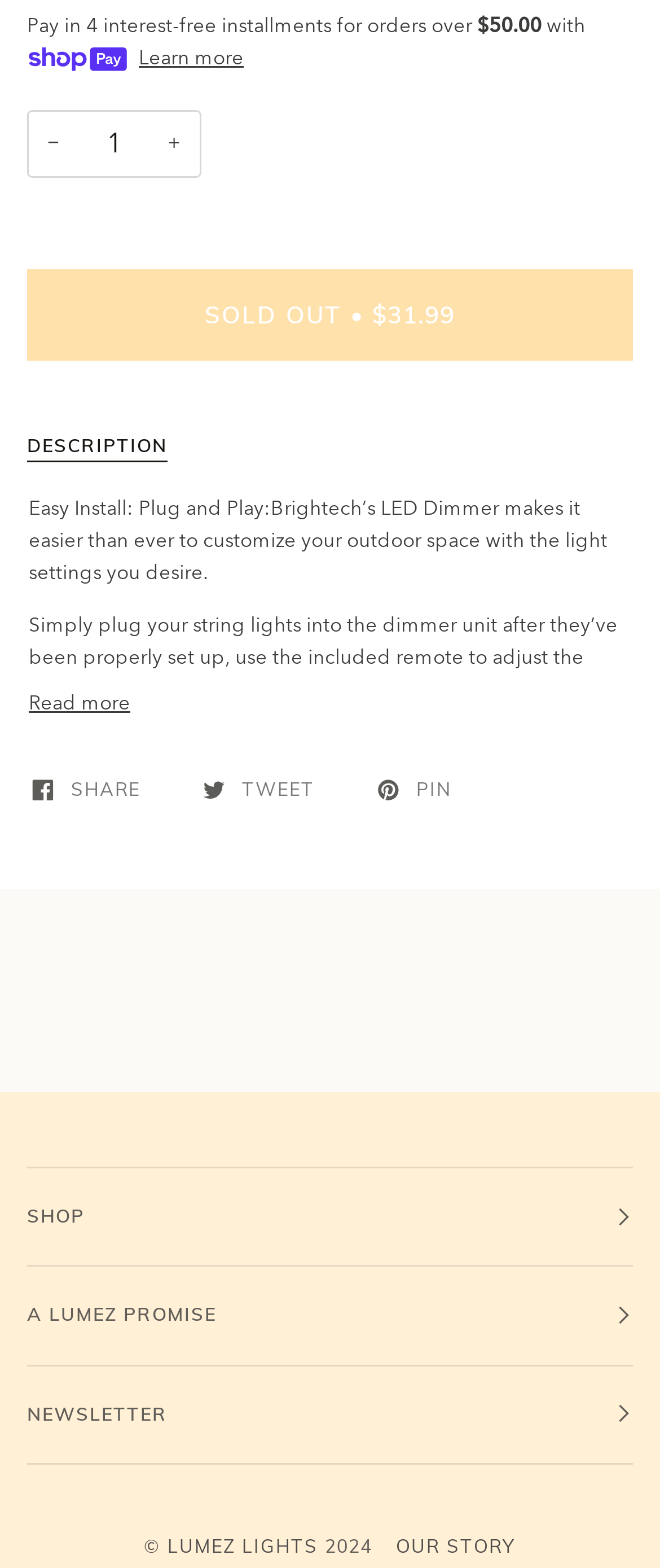Please mark the bounding box coordinates of the area that should be clicked to carry out the instruction: "Read more about the product description".

[0.044, 0.44, 0.197, 0.46]